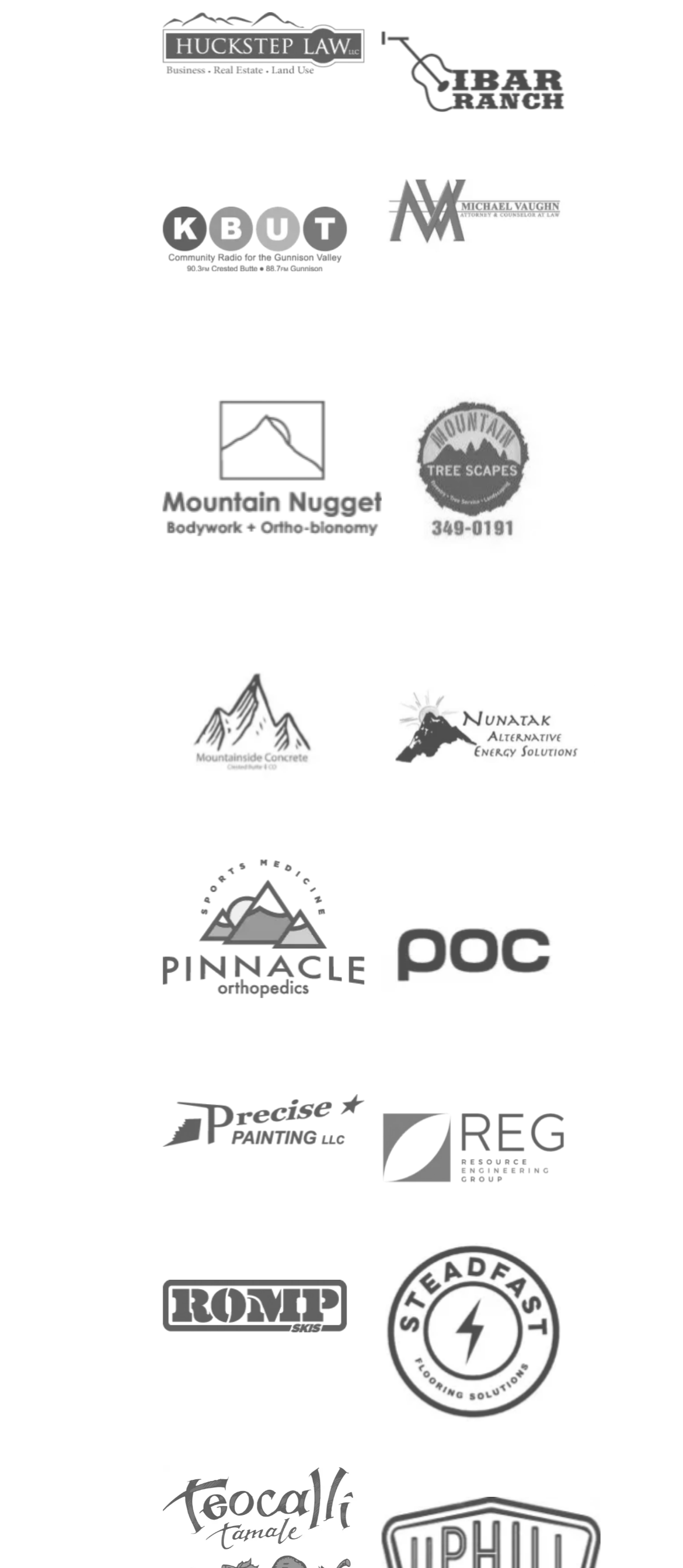Locate the bounding box coordinates of the element I should click to achieve the following instruction: "visit Huckstep Law website".

[0.212, 0.036, 0.583, 0.055]